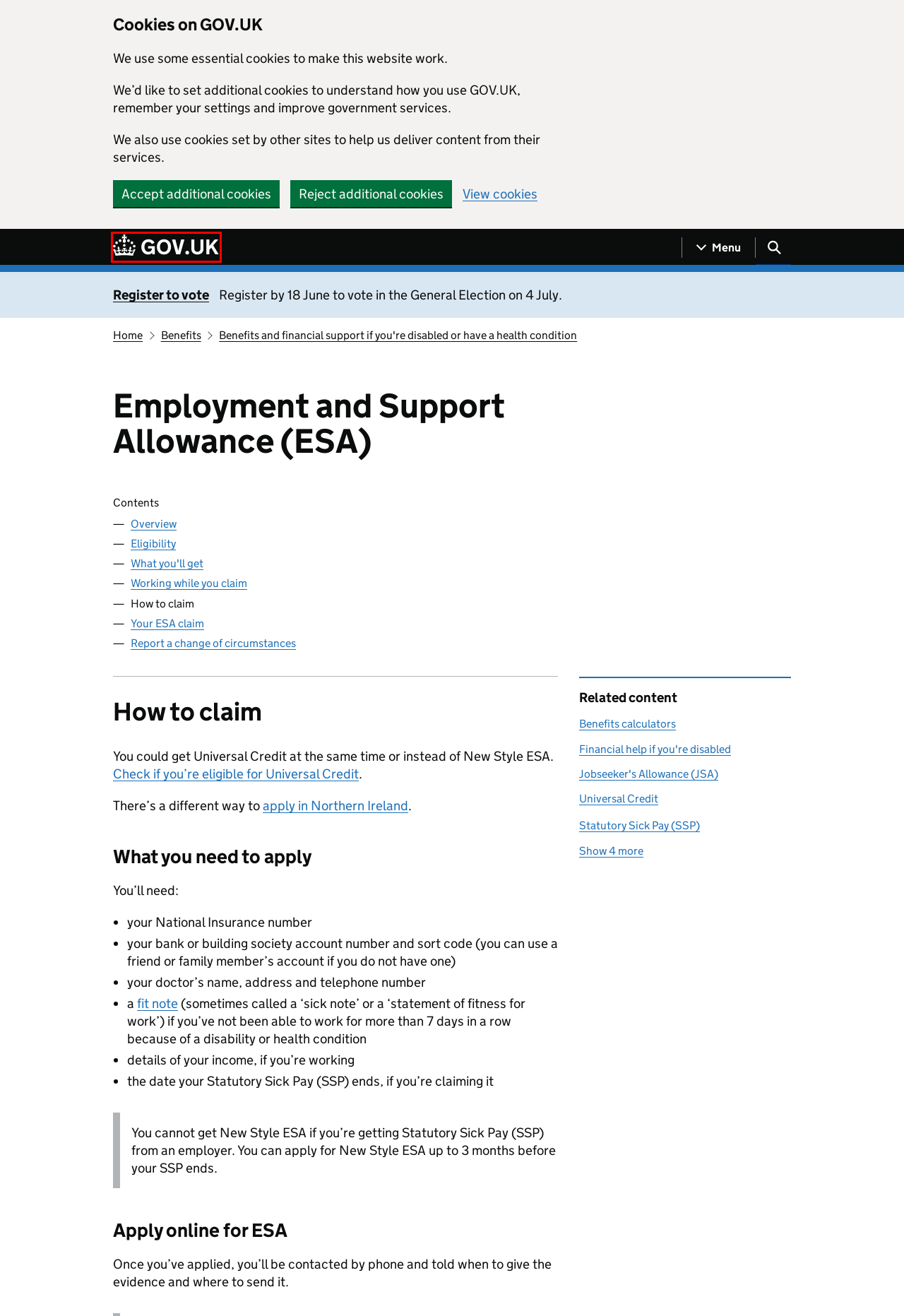You are provided a screenshot of a webpage featuring a red bounding box around a UI element. Choose the webpage description that most accurately represents the new webpage after clicking the element within the red bounding box. Here are the candidates:
A. Employment and Support Allowance (ESA): What you'll get - GOV.UK
B. Employment and Support Allowance (ESA): Report a change of circumstances - GOV.UK
C. Employment and Support Allowance (ESA): Your ESA claim - GOV.UK
D. Employment and Support Allowance (ESA): Working while you claim - GOV.UK
E. Employment and Support Allowance | nidirect
F. Employment and Support Allowance (ESA): Overview - GOV.UK
G. Welcome to GOV.UK
H. Employment and Support Allowance (ESA): Eligibility - GOV.UK

G